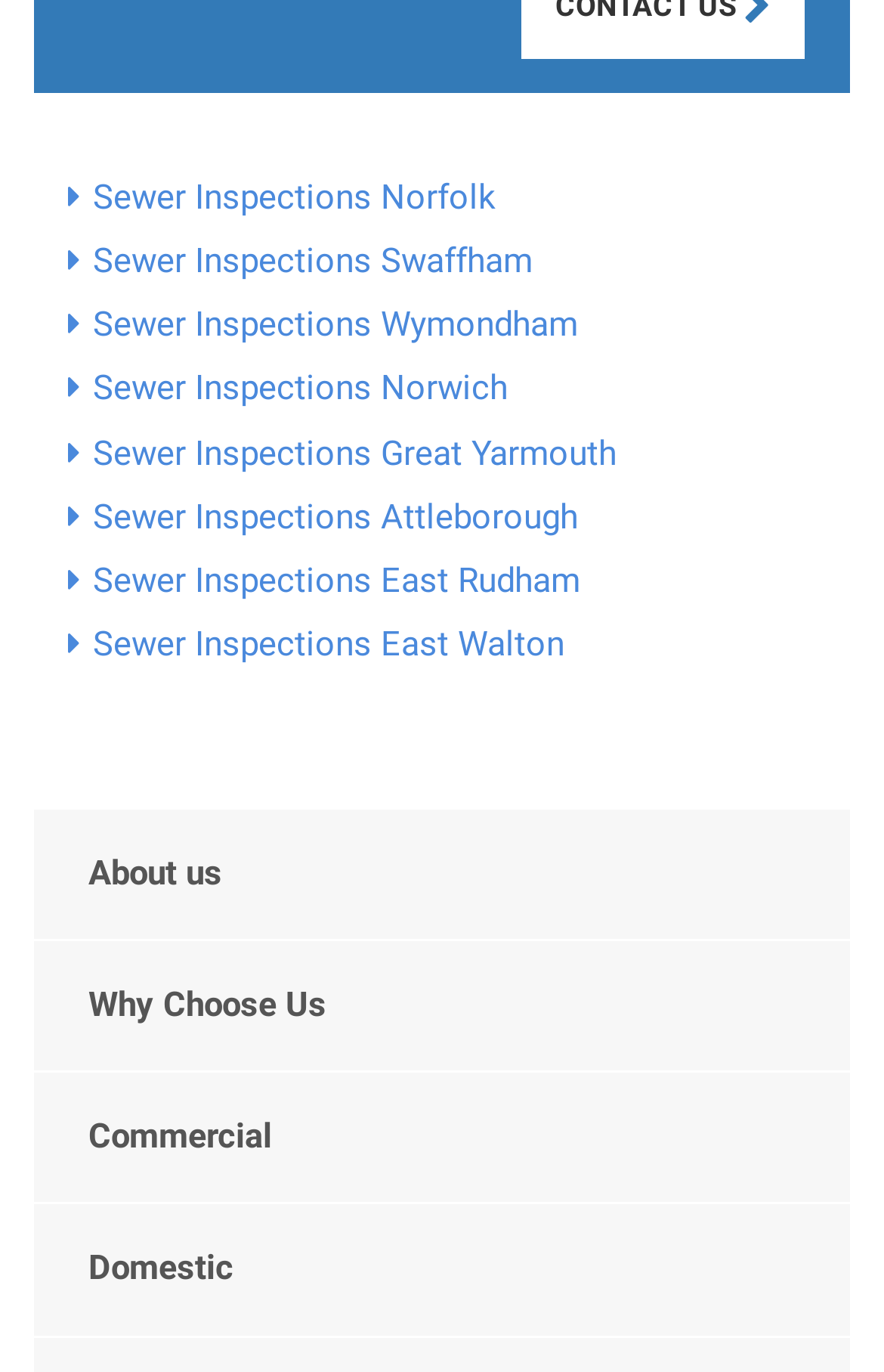Locate the UI element described by About us and provide its bounding box coordinates. Use the format (top-left x, top-left y, bottom-right x, bottom-right y) with all values as floating point numbers between 0 and 1.

[0.038, 0.589, 0.962, 0.684]